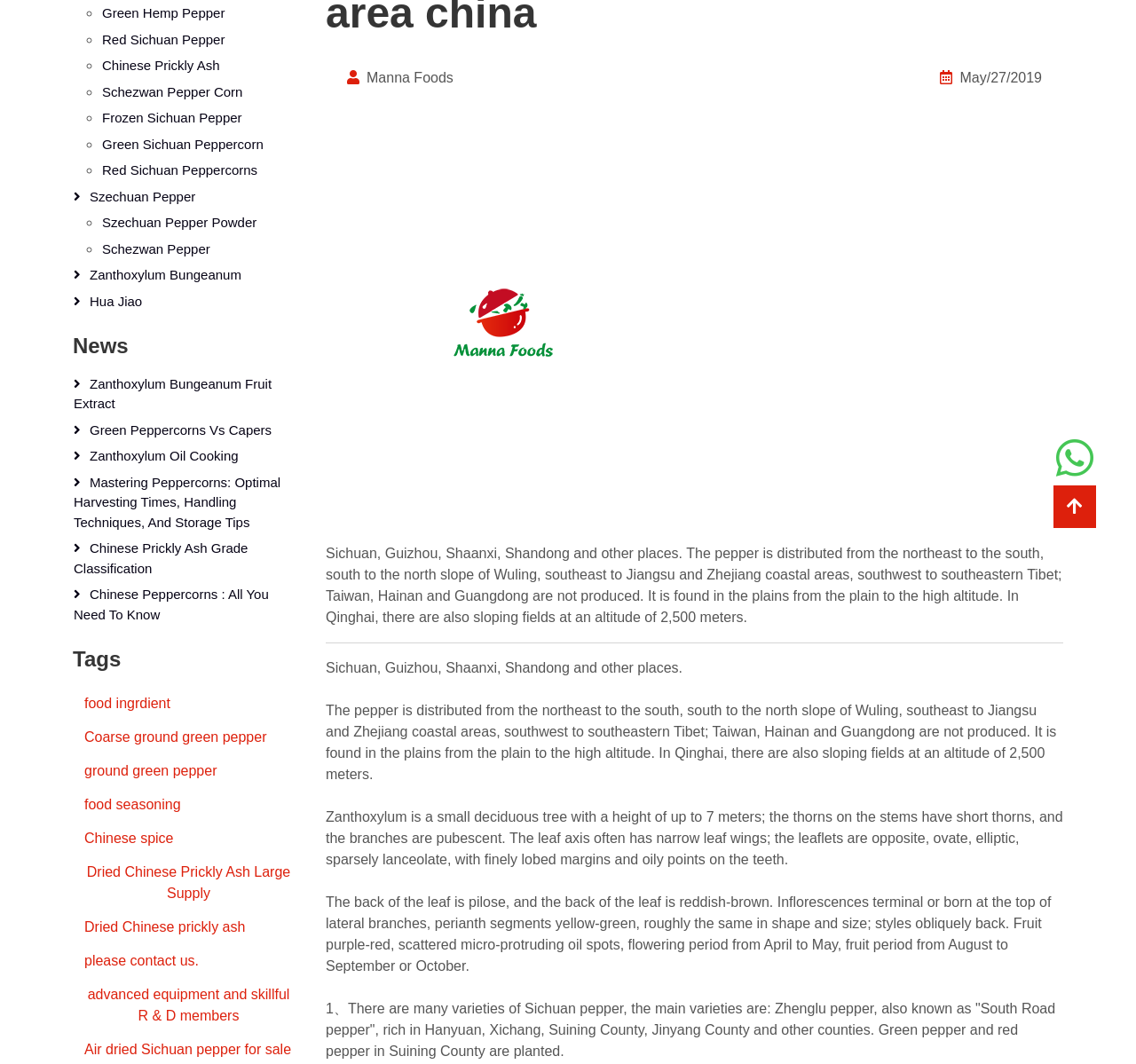Predict the bounding box of the UI element based on this description: "Press Releases".

None